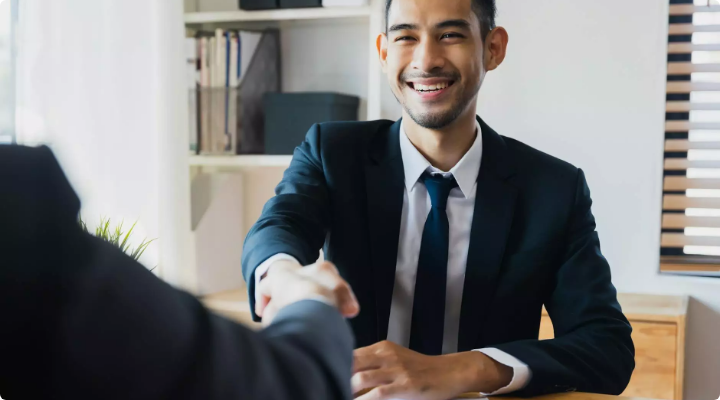What is the name of the consulting and analytical services firm?
Please answer the question with a detailed and comprehensive explanation.

The caption explicitly mentions that the image captures the essence of professional networking and the welcoming atmosphere fostered by 5 Fold Agency, which is a consulting and analytical services firm.